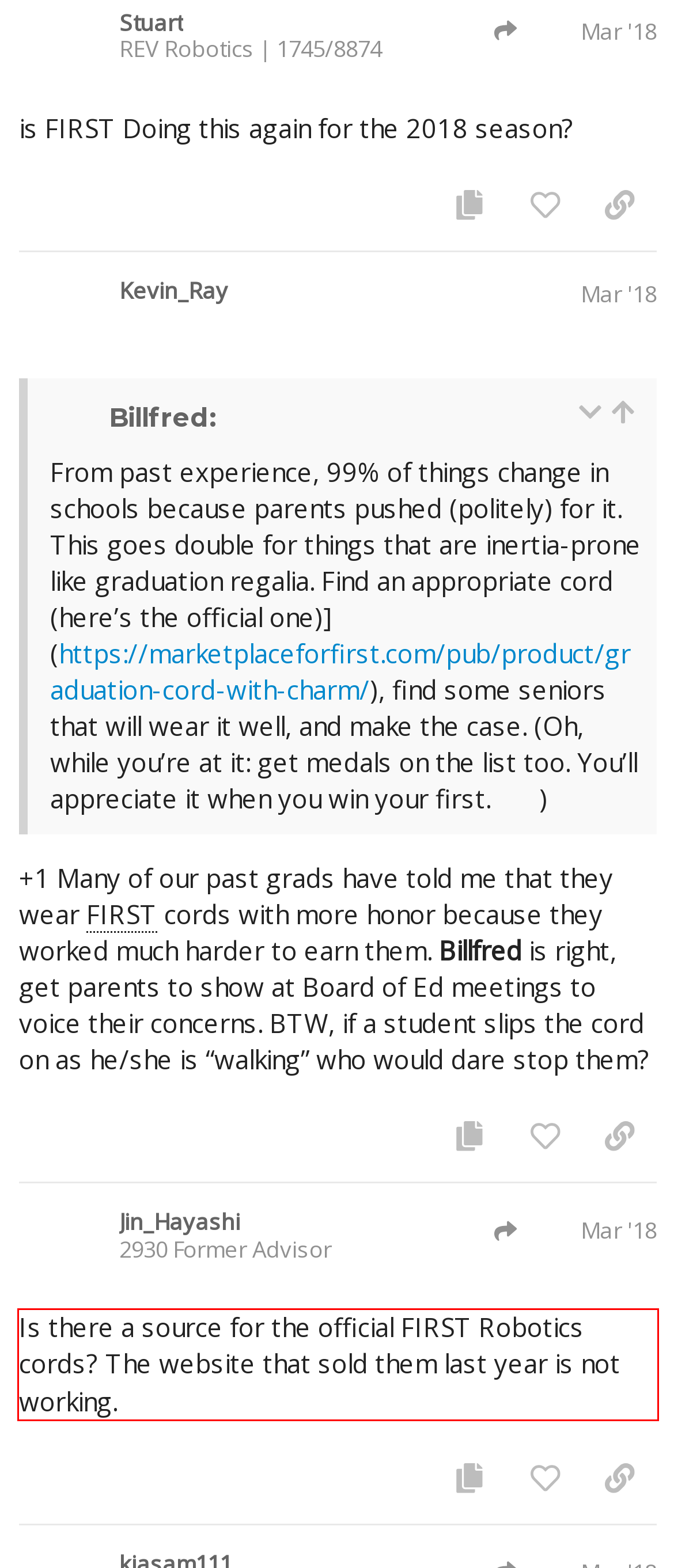View the screenshot of the webpage and identify the UI element surrounded by a red bounding box. Extract the text contained within this red bounding box.

Is there a source for the official FIRST Robotics cords? The website that sold them last year is not working.